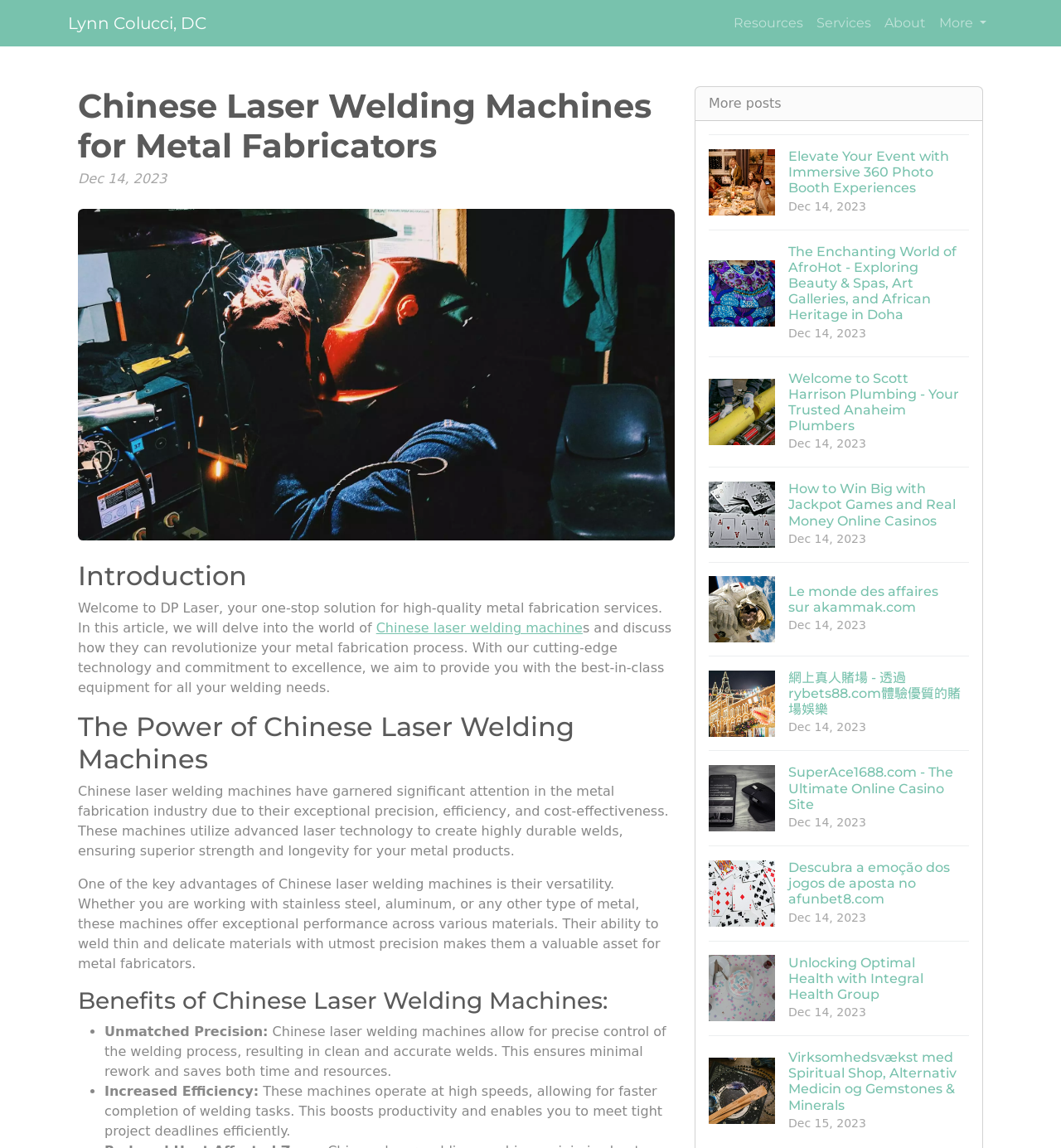Can you specify the bounding box coordinates of the area that needs to be clicked to fulfill the following instruction: "Click on the 'About' link"?

[0.827, 0.006, 0.879, 0.035]